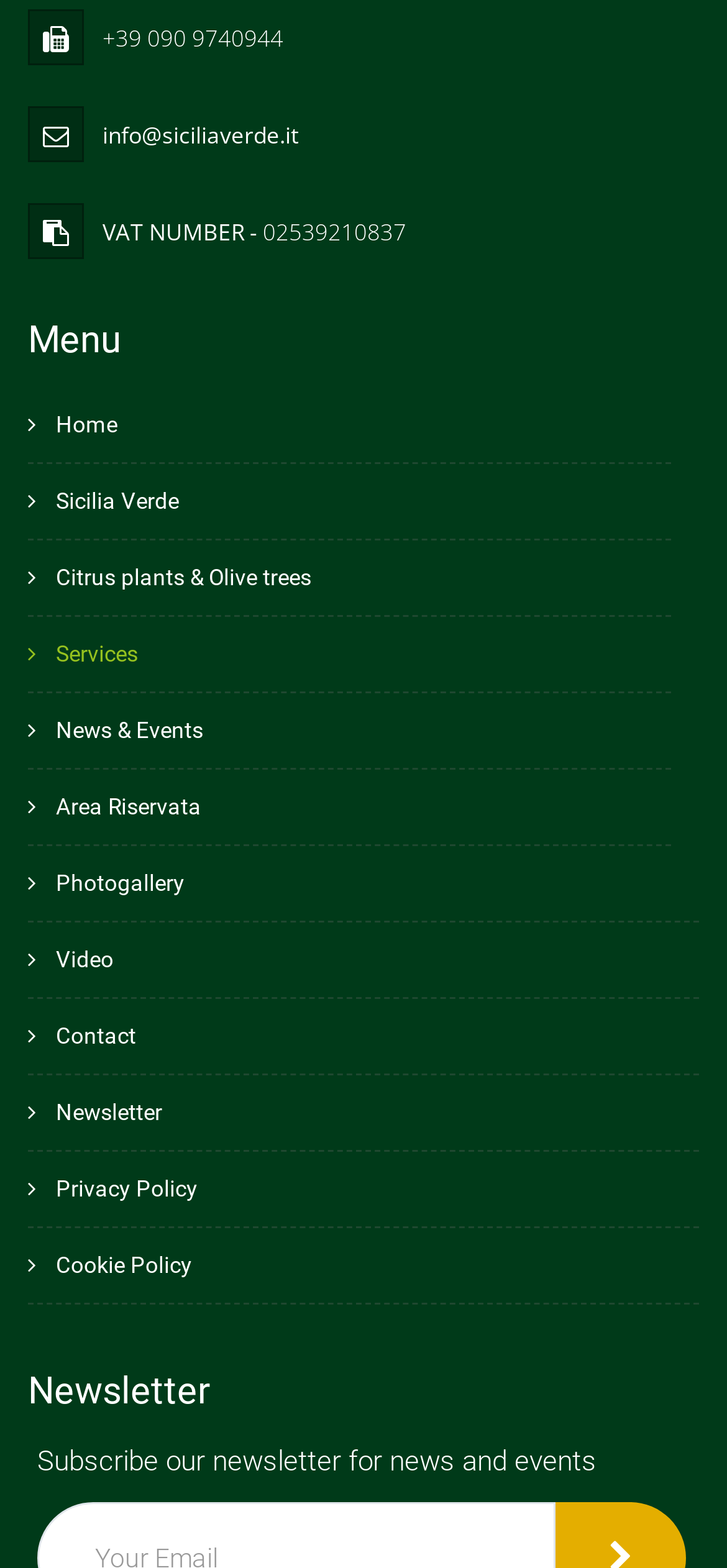Identify the bounding box coordinates for the UI element described by the following text: "Sicilia Verde". Provide the coordinates as four float numbers between 0 and 1, in the format [left, top, right, bottom].

[0.077, 0.311, 0.246, 0.328]